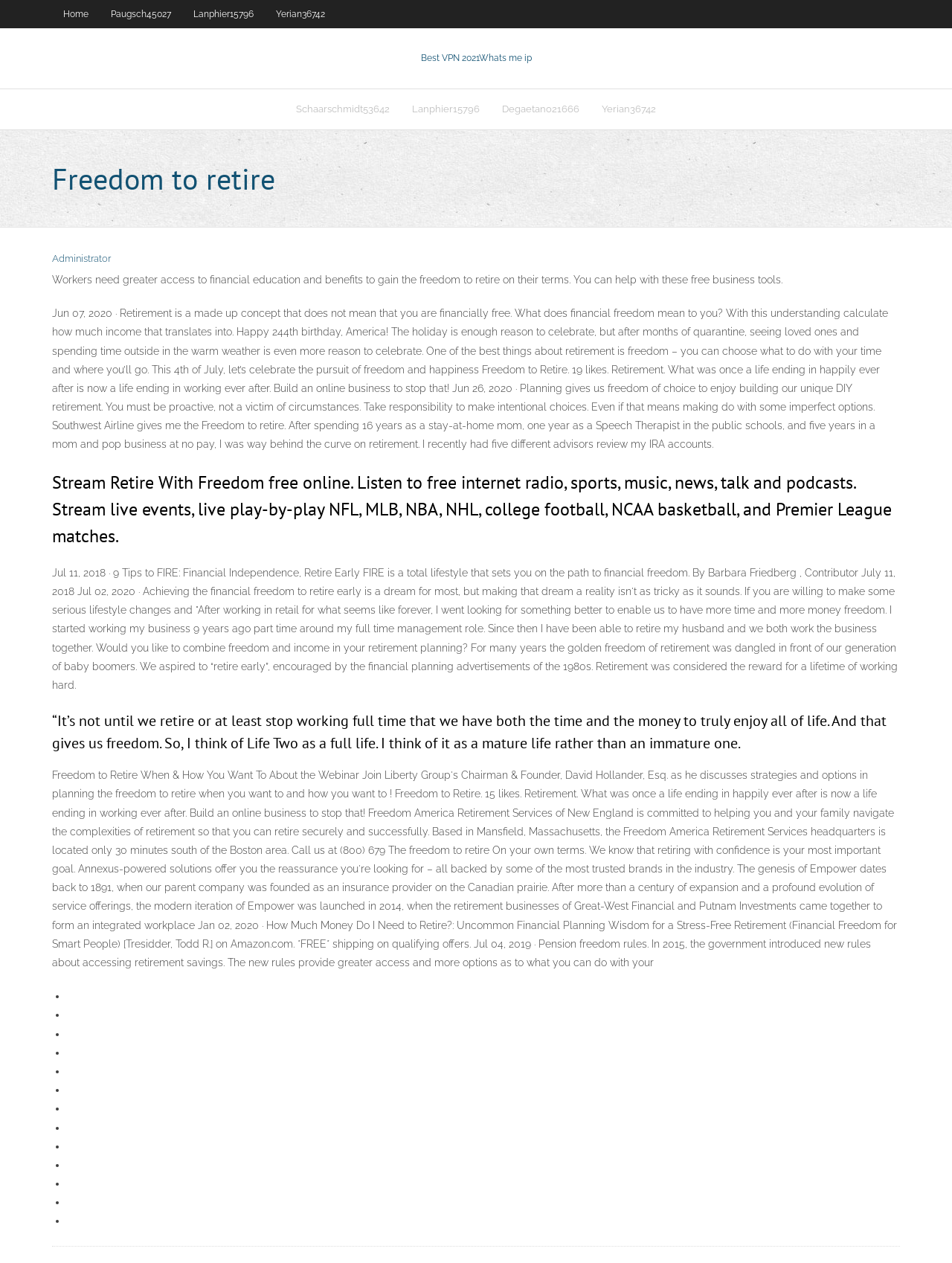What is the tone of the webpage content?
Using the image, give a concise answer in the form of a single word or short phrase.

Informative and inspirational